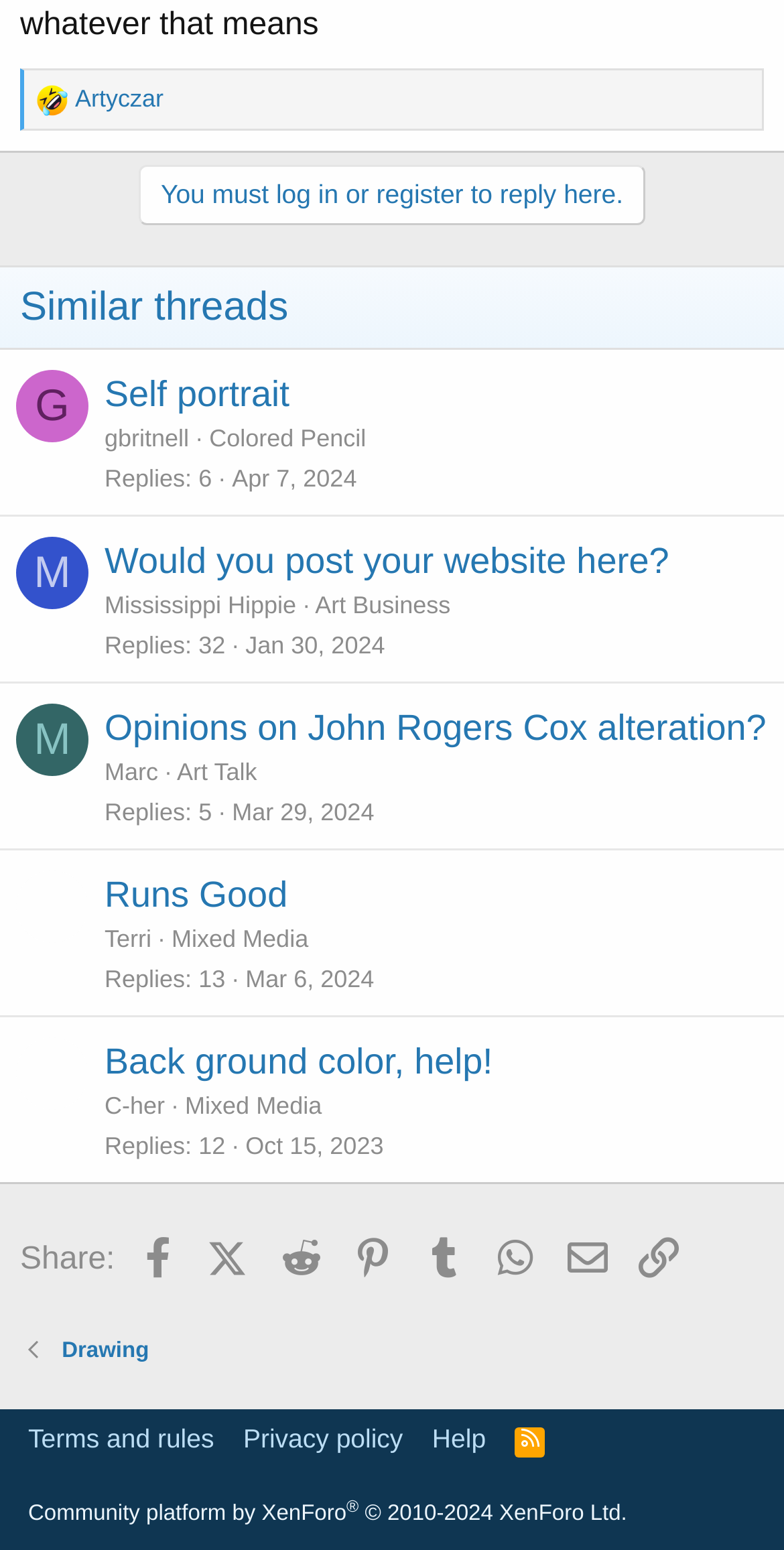Locate and provide the bounding box coordinates for the HTML element that matches this description: "Privacy policy".

[0.3, 0.915, 0.524, 0.94]